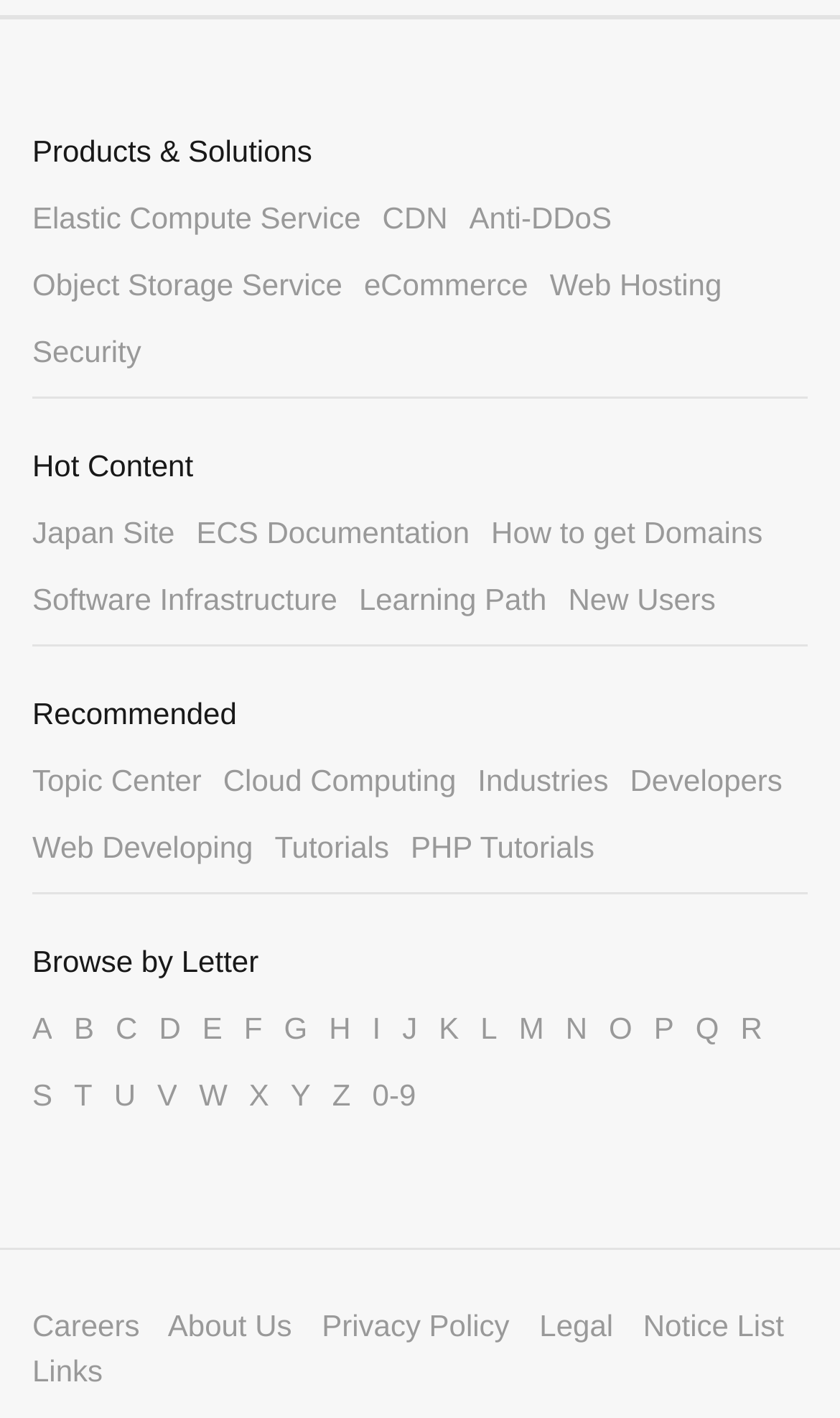Determine the bounding box of the UI element mentioned here: "Notice List". The coordinates must be in the format [left, top, right, bottom] with values ranging from 0 to 1.

[0.766, 0.922, 0.933, 0.946]